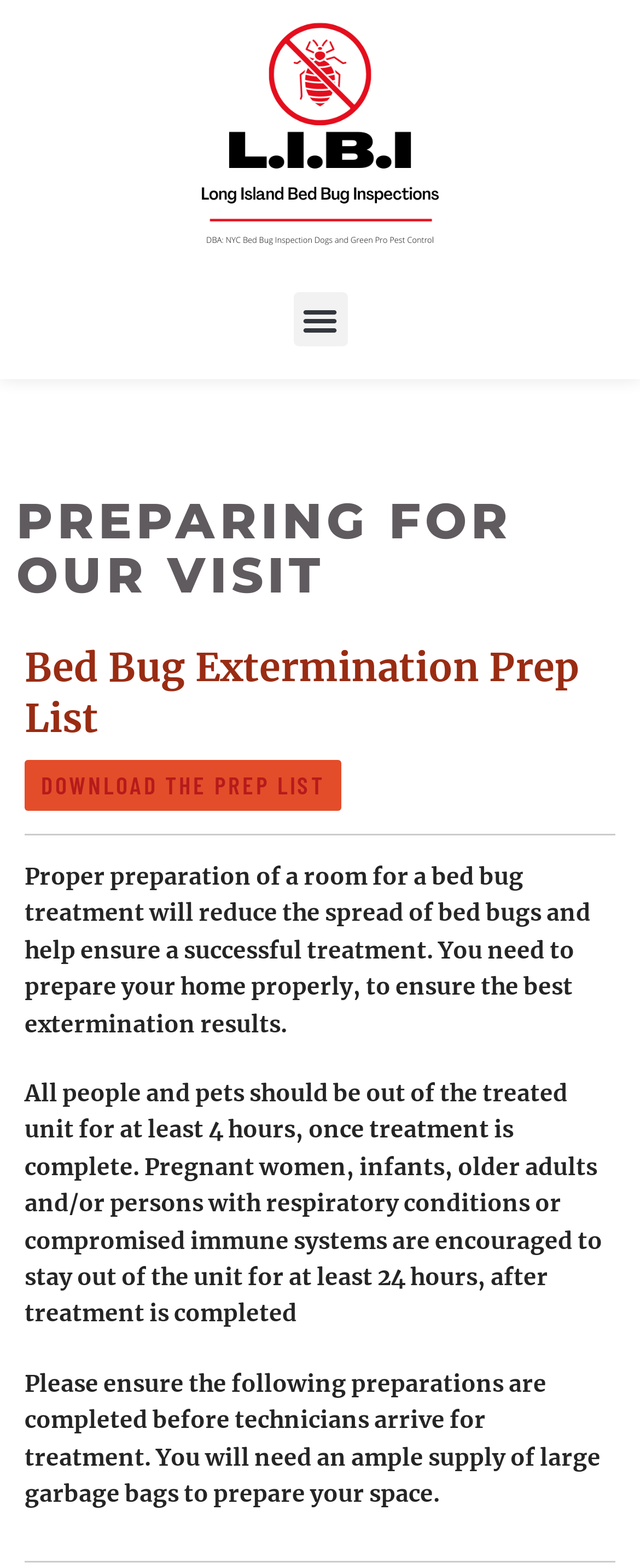How long should people stay out of the treated unit after treatment?
Provide an in-depth answer to the question, covering all aspects.

The webpage states that all people and pets should be out of the treated unit for at least 4 hours, once treatment is complete. However, it's recommended that pregnant women, infants, older adults, and/or persons with respiratory conditions or compromised immune systems stay out of the unit for at least 24 hours after treatment is completed.